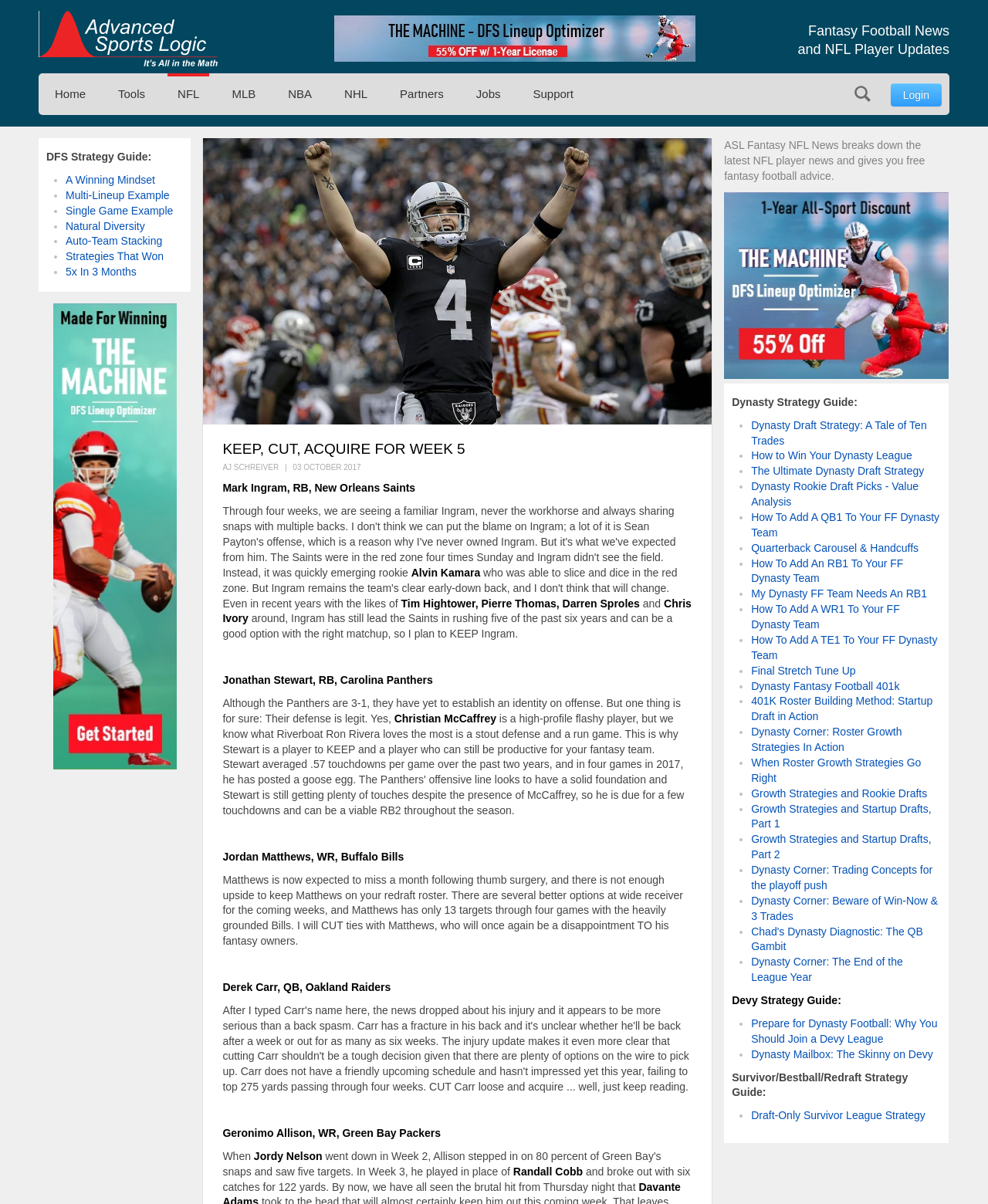Locate the bounding box coordinates of the element that should be clicked to fulfill the instruction: "Click on the 'Dynasty Strategy Guide' link".

[0.741, 0.329, 0.868, 0.339]